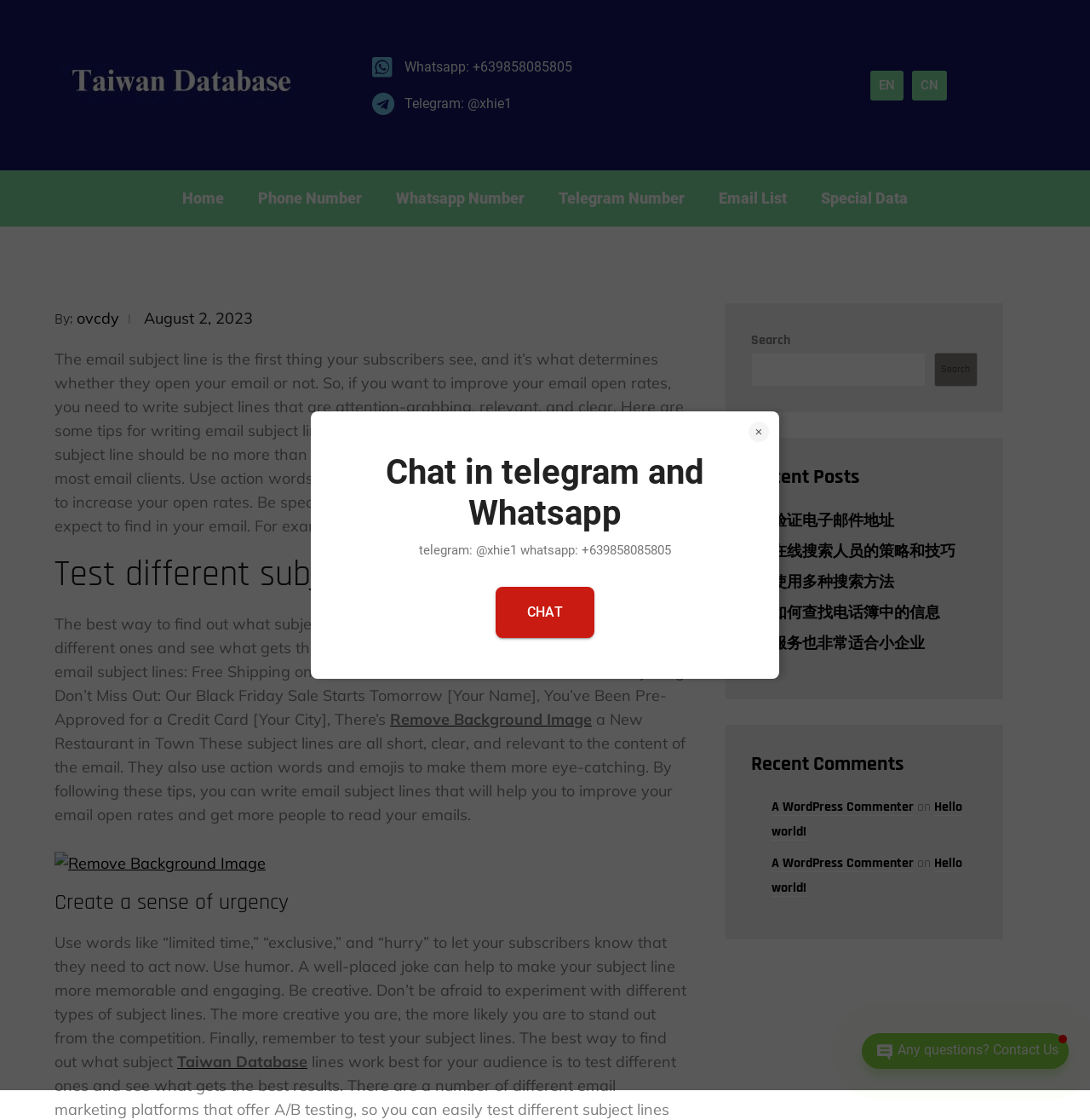Find the bounding box coordinates of the clickable region needed to perform the following instruction: "View recent posts". The coordinates should be provided as four float numbers between 0 and 1, i.e., [left, top, right, bottom].

[0.689, 0.414, 0.897, 0.439]